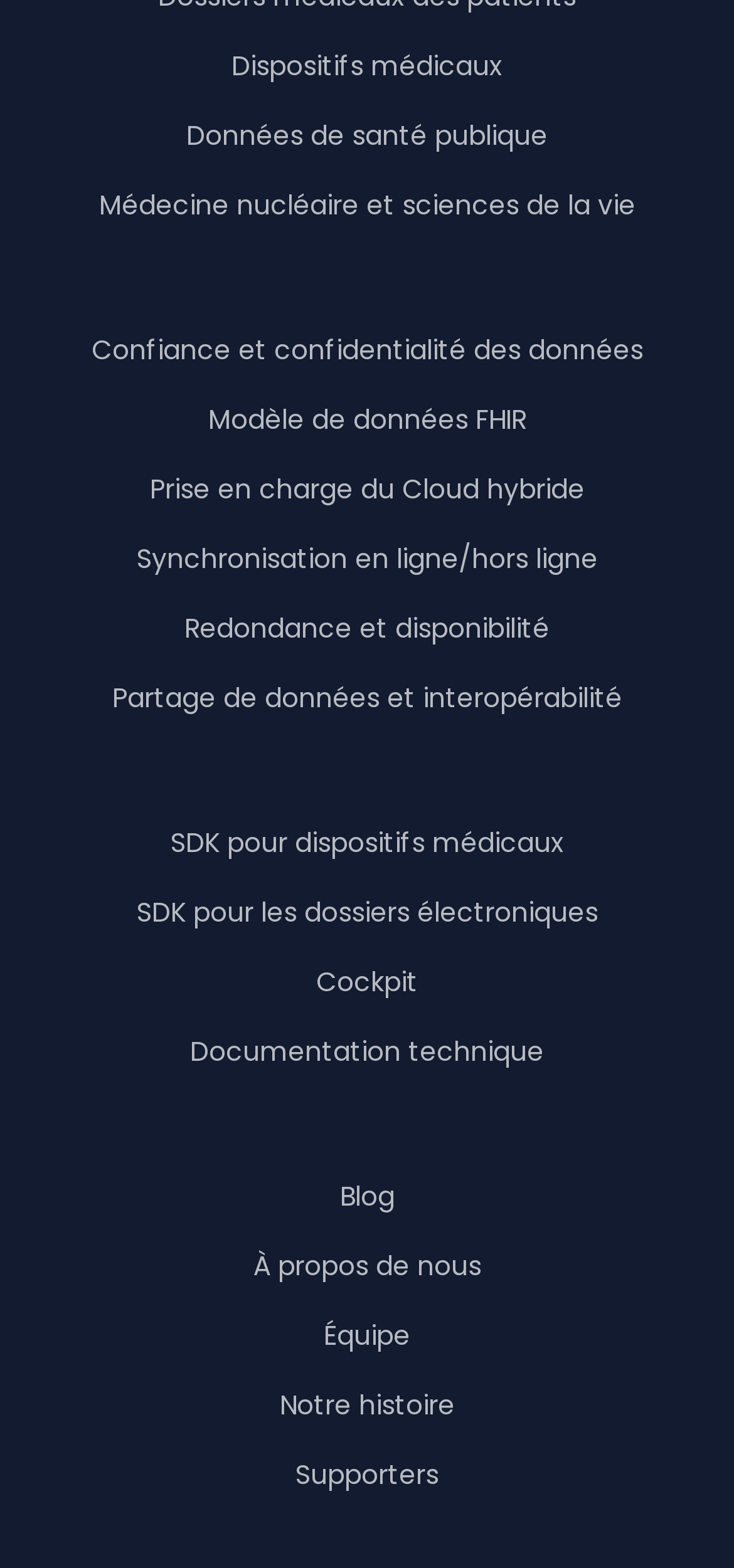Refer to the screenshot and answer the following question in detail:
What is the last link on the webpage?

By analyzing the bounding box coordinates, I found that the link 'Supporters' has the largest y1 value (0.928) among all links, indicating it is located at the bottom of the webpage.